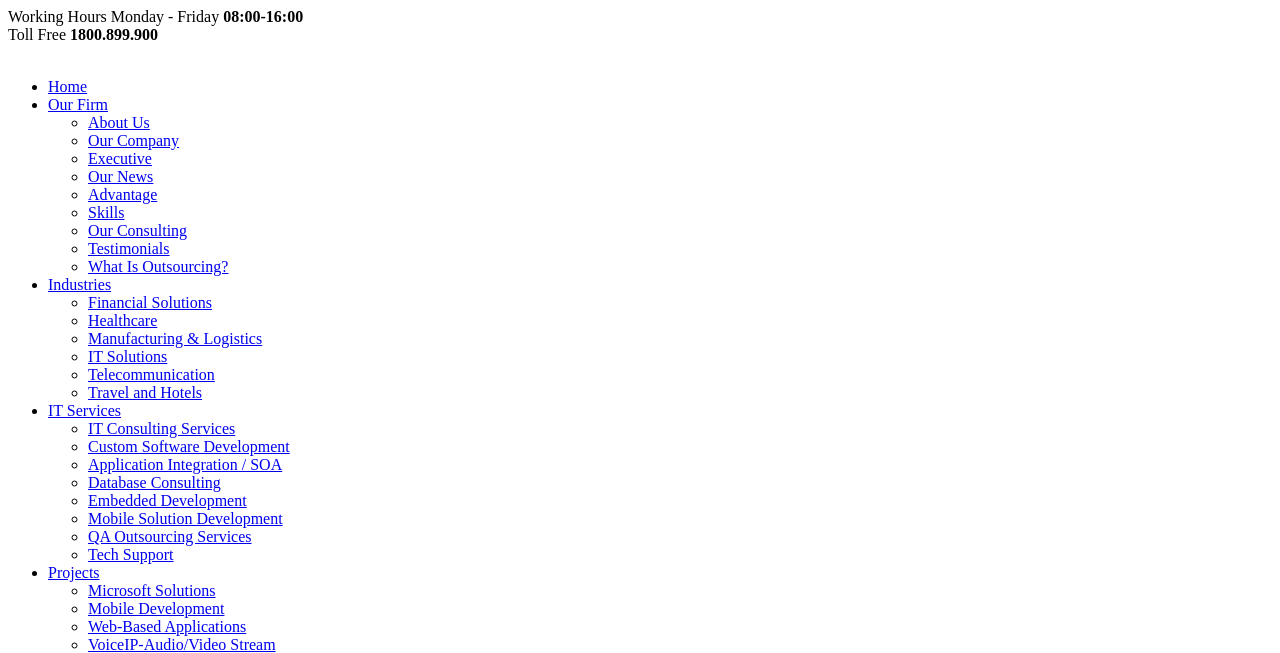Please respond to the question using a single word or phrase:
What is the toll-free number of the company?

1800.899.900